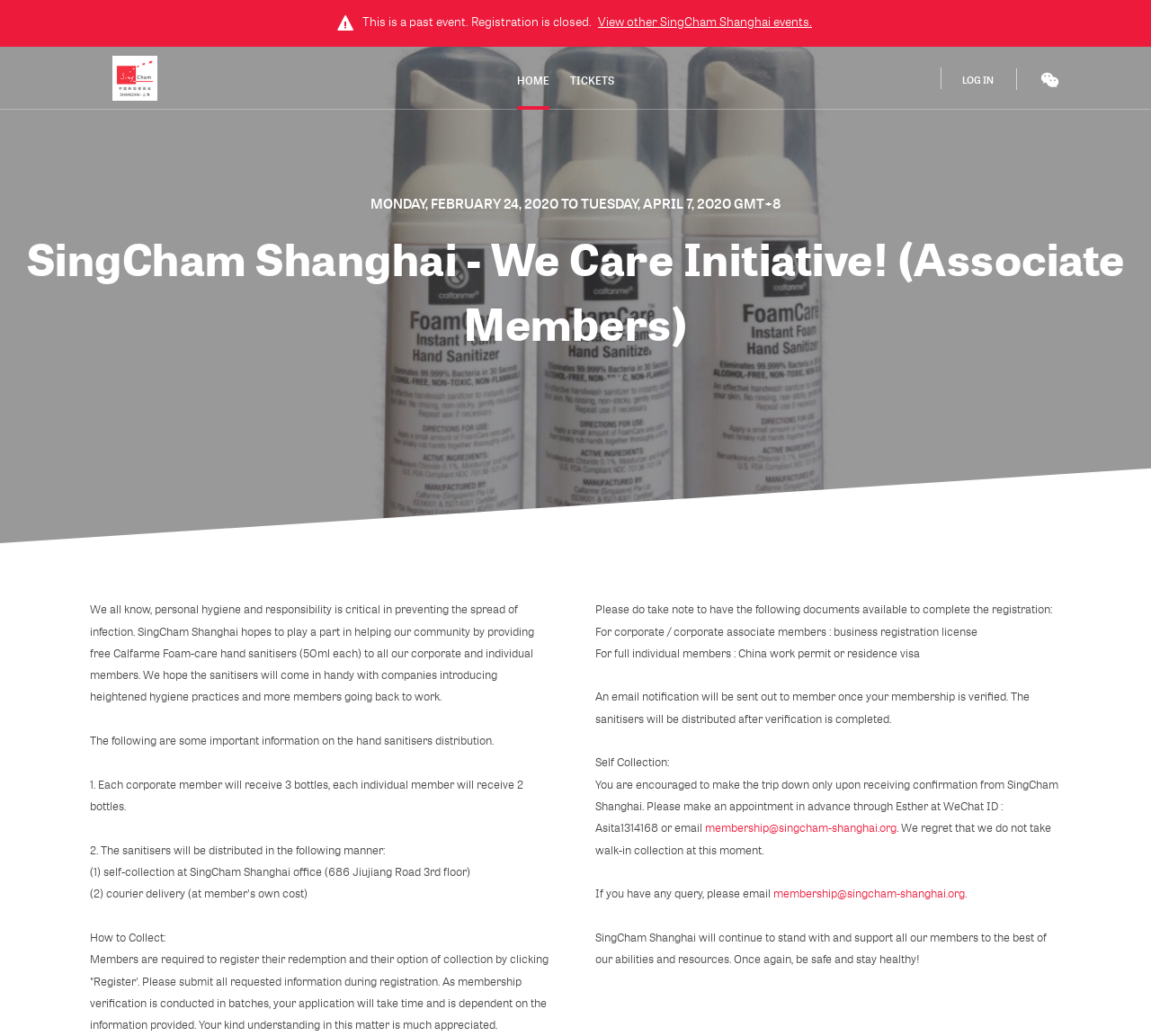Pinpoint the bounding box coordinates of the clickable element needed to complete the instruction: "Sign in". The coordinates should be provided as four float numbers between 0 and 1: [left, top, right, bottom].

[0.817, 0.045, 0.864, 0.106]